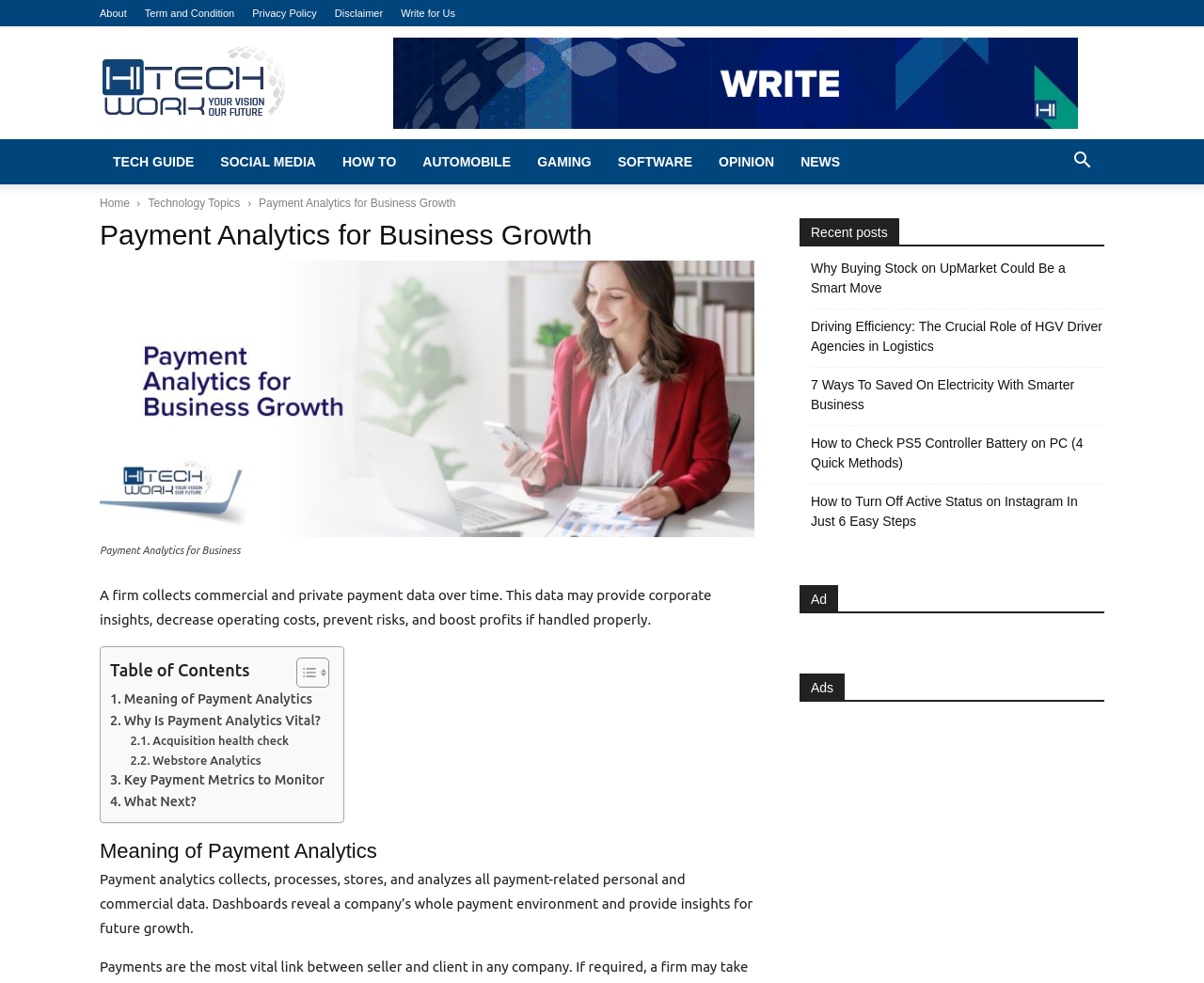Find the bounding box coordinates of the area that needs to be clicked in order to achieve the following instruction: "Check the 'Recent posts' section". The coordinates should be specified as four float numbers between 0 and 1, i.e., [left, top, right, bottom].

[0.664, 0.222, 0.917, 0.251]